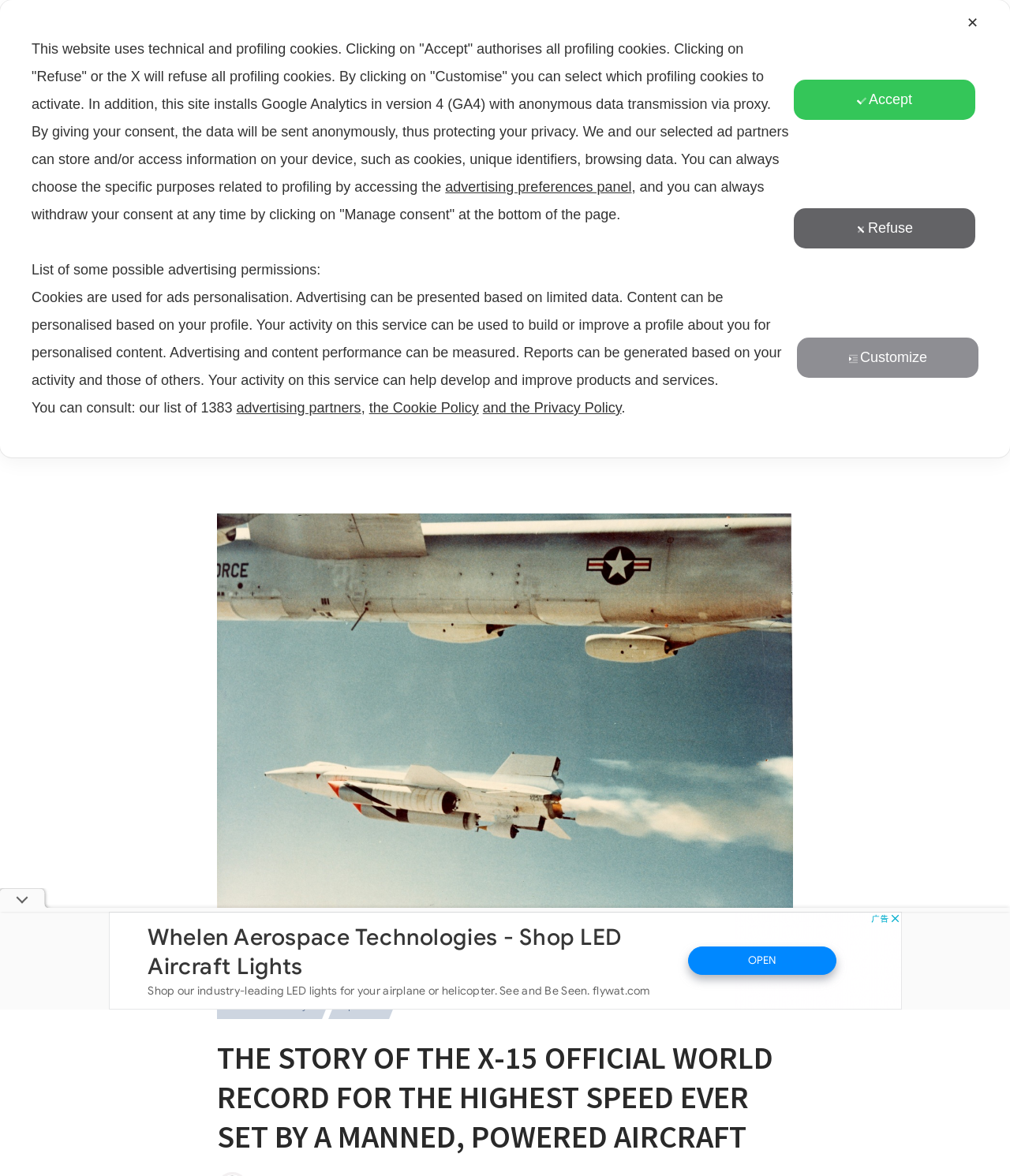Determine the coordinates of the bounding box for the clickable area needed to execute this instruction: "Read about Aircraft Carriers".

[0.302, 0.251, 0.457, 0.267]